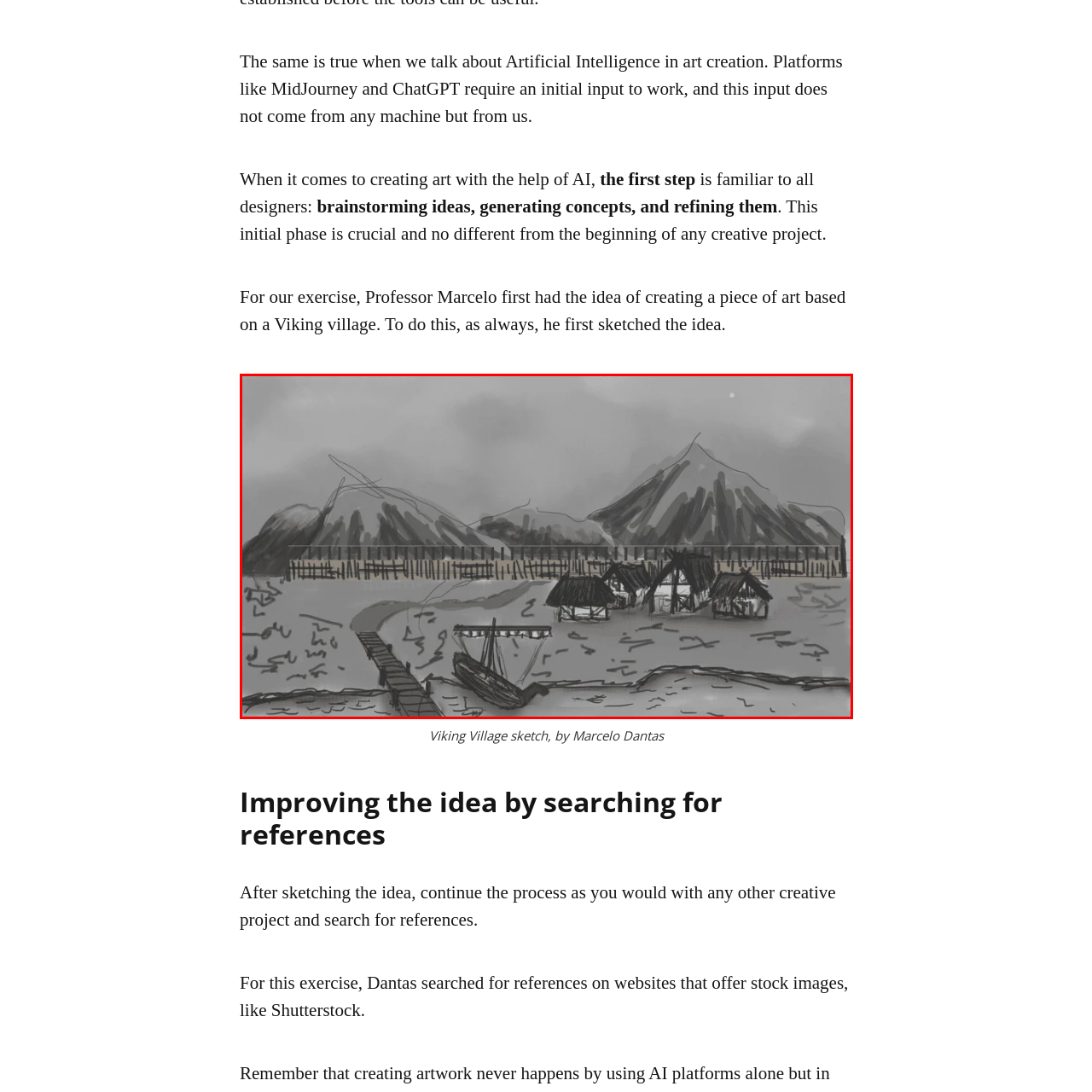What is docked by the winding pathway?
Focus on the visual details within the red bounding box and provide an in-depth answer based on your observations.

The caption states that 'a simple wooden boat is docked by a winding pathway leading to the village', indicating that the boat is situated near the entrance of the village, connected to the pathway.